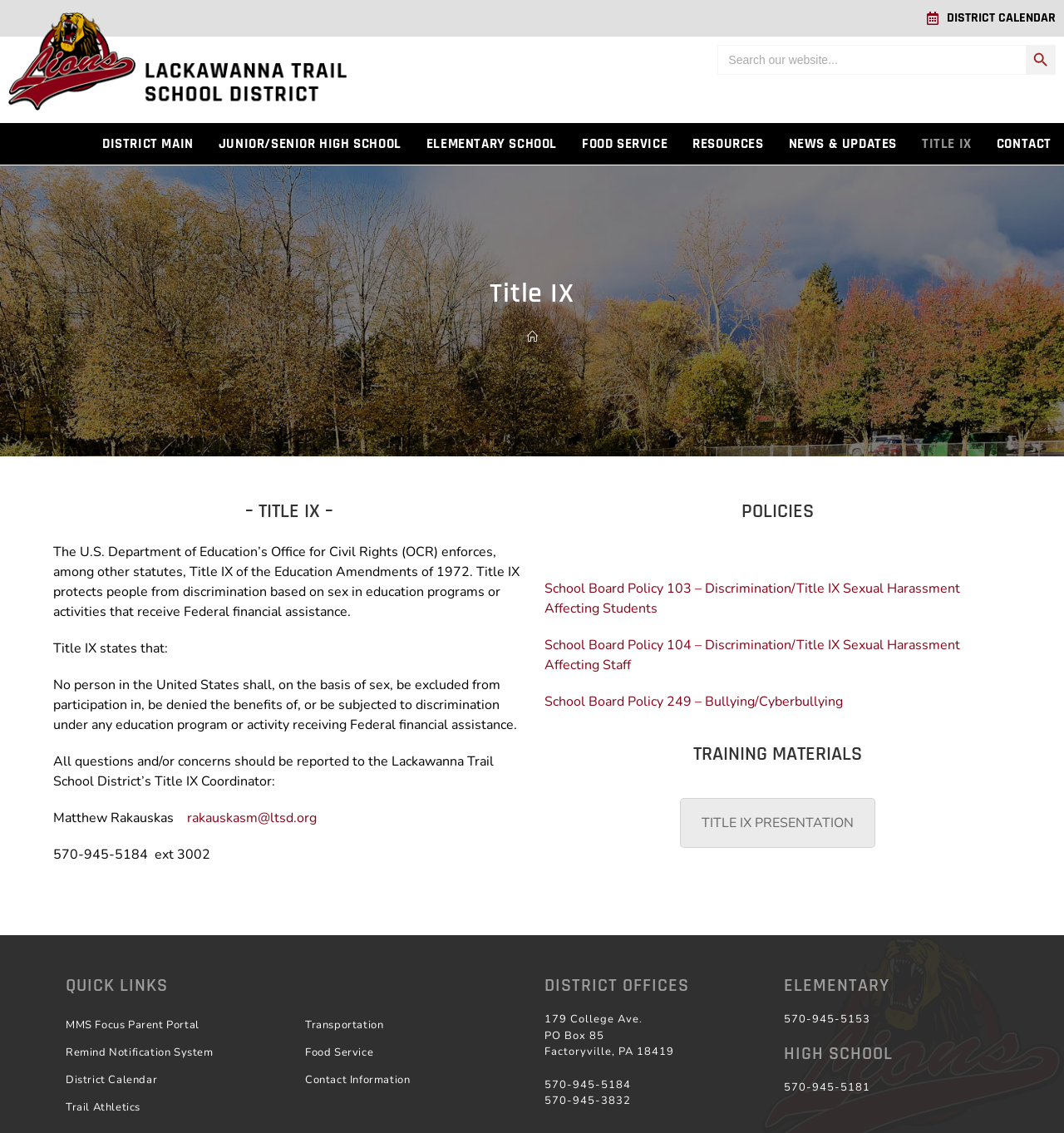What is the link to the district calendar?
Respond to the question with a single word or phrase according to the image.

DISTRICT CALENDAR